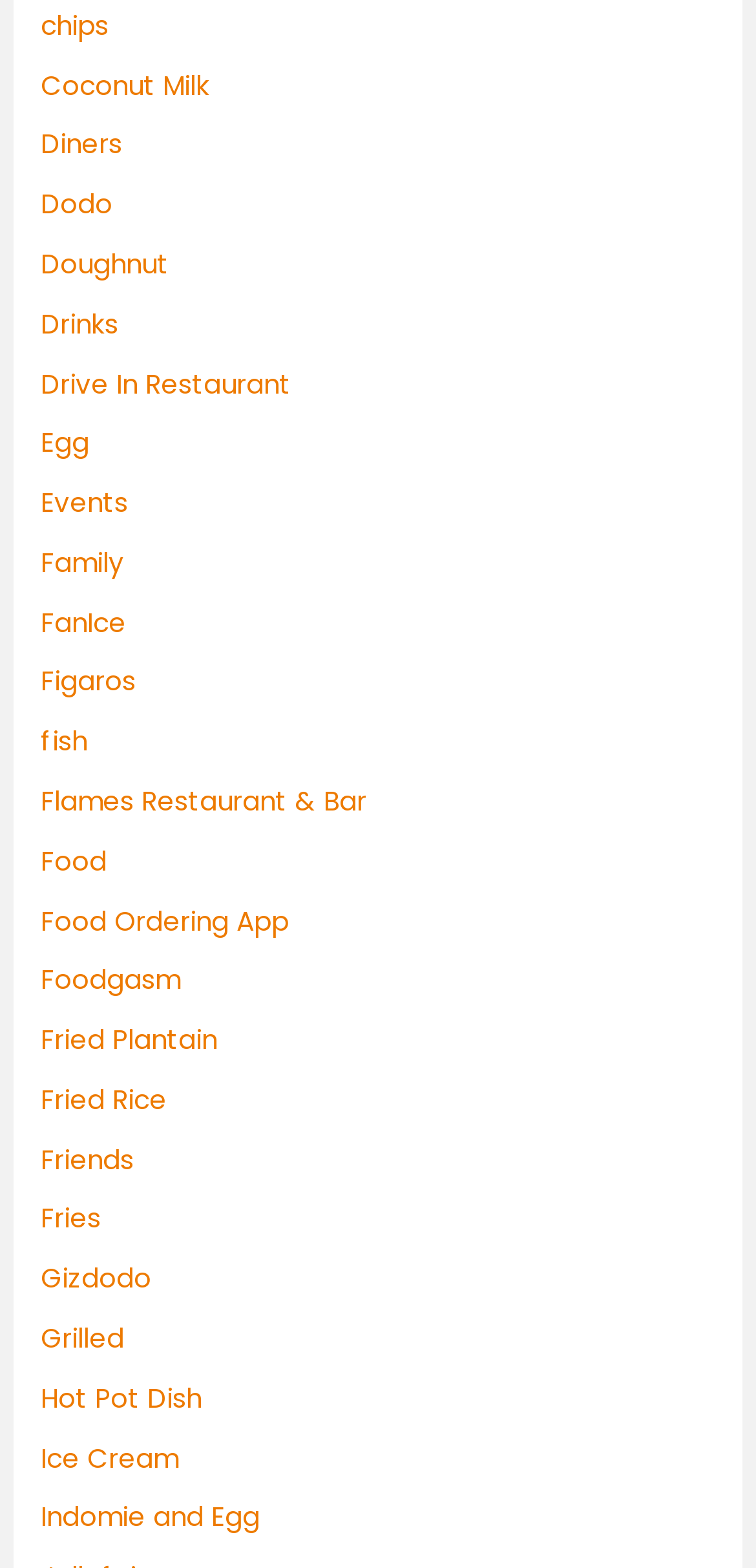Can you identify the bounding box coordinates of the clickable region needed to carry out this instruction: 'click on chips'? The coordinates should be four float numbers within the range of 0 to 1, stated as [left, top, right, bottom].

[0.054, 0.005, 0.144, 0.028]